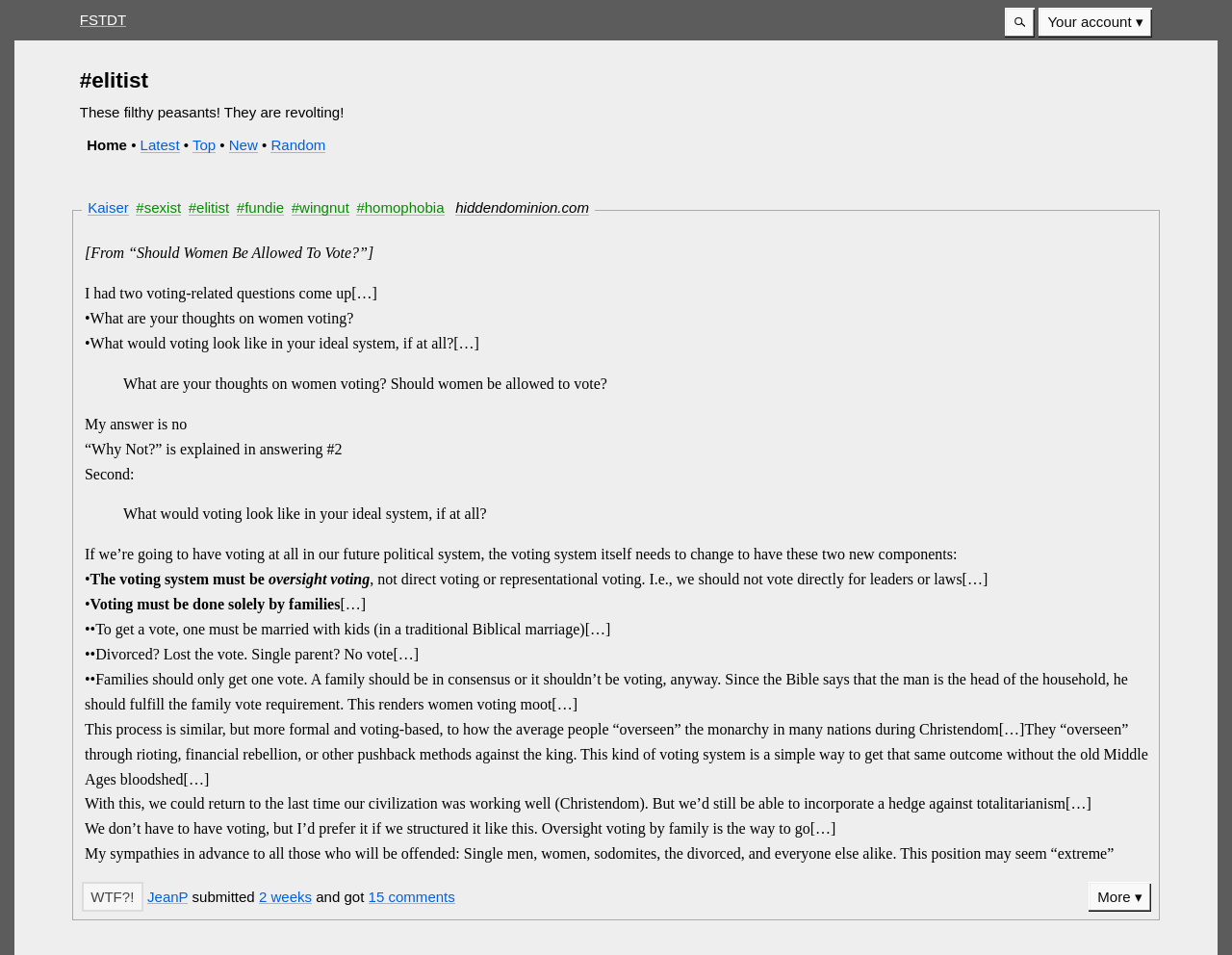What is the topic of the article?
Refer to the image and give a detailed answer to the query.

The topic of the article is about the voting system, specifically the author's thoughts on women voting and their ideal system, which is mentioned in the heading and the main content of the article.